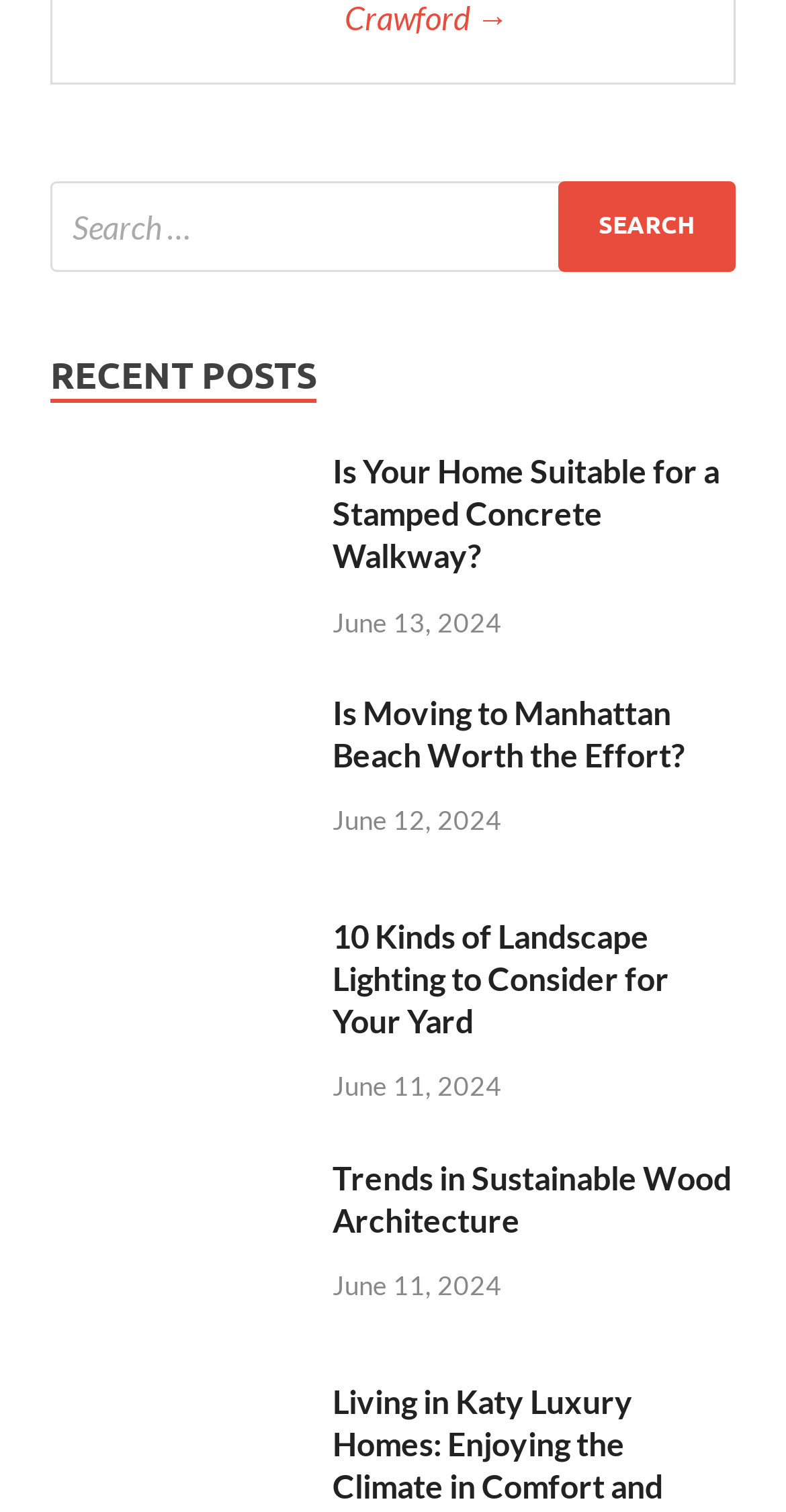Locate the bounding box coordinates of the region to be clicked to comply with the following instruction: "Learn about how archery improves cardiovascular system". The coordinates must be four float numbers between 0 and 1, in the form [left, top, right, bottom].

None